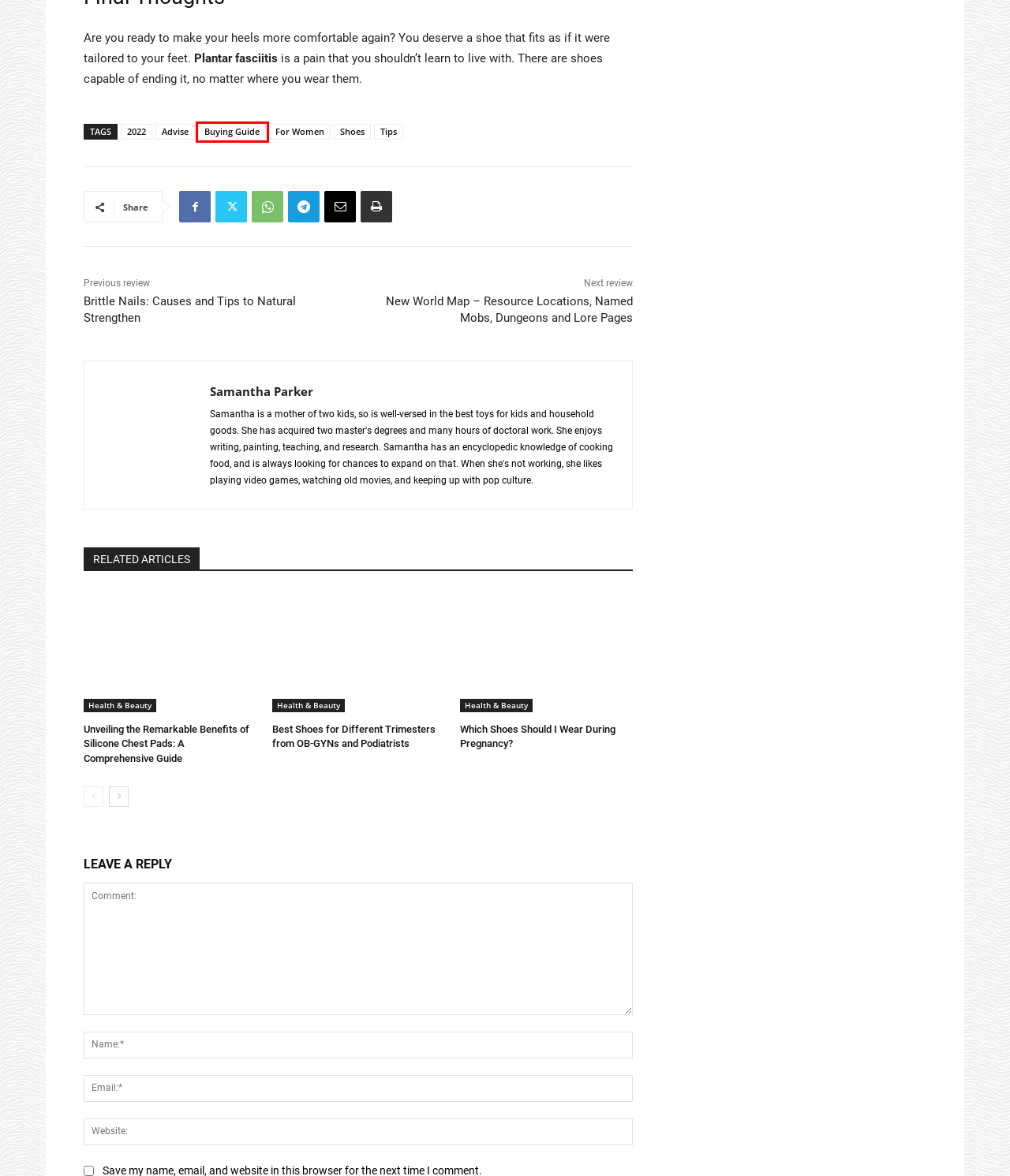You’re provided with a screenshot of a webpage that has a red bounding box around an element. Choose the best matching webpage description for the new page after clicking the element in the red box. The options are:
A. Reviews By Tag: Tips | New Real Review
B. Reviews By Tag: Shoes | New Real Review
C. Brittle Nails? How to Natural Grow Stronger, Healthier Nails?
D. Reviews By Tag: Advise | New Real Review
E. Reviews By Tag: Buying Guide | New Real Review
F. Reviews By Tag: 2022 | New Real Review
G. Reviews By Tag: For Women | New Real Review
H. New World Map - Two Interactive Guides For Gamers

E